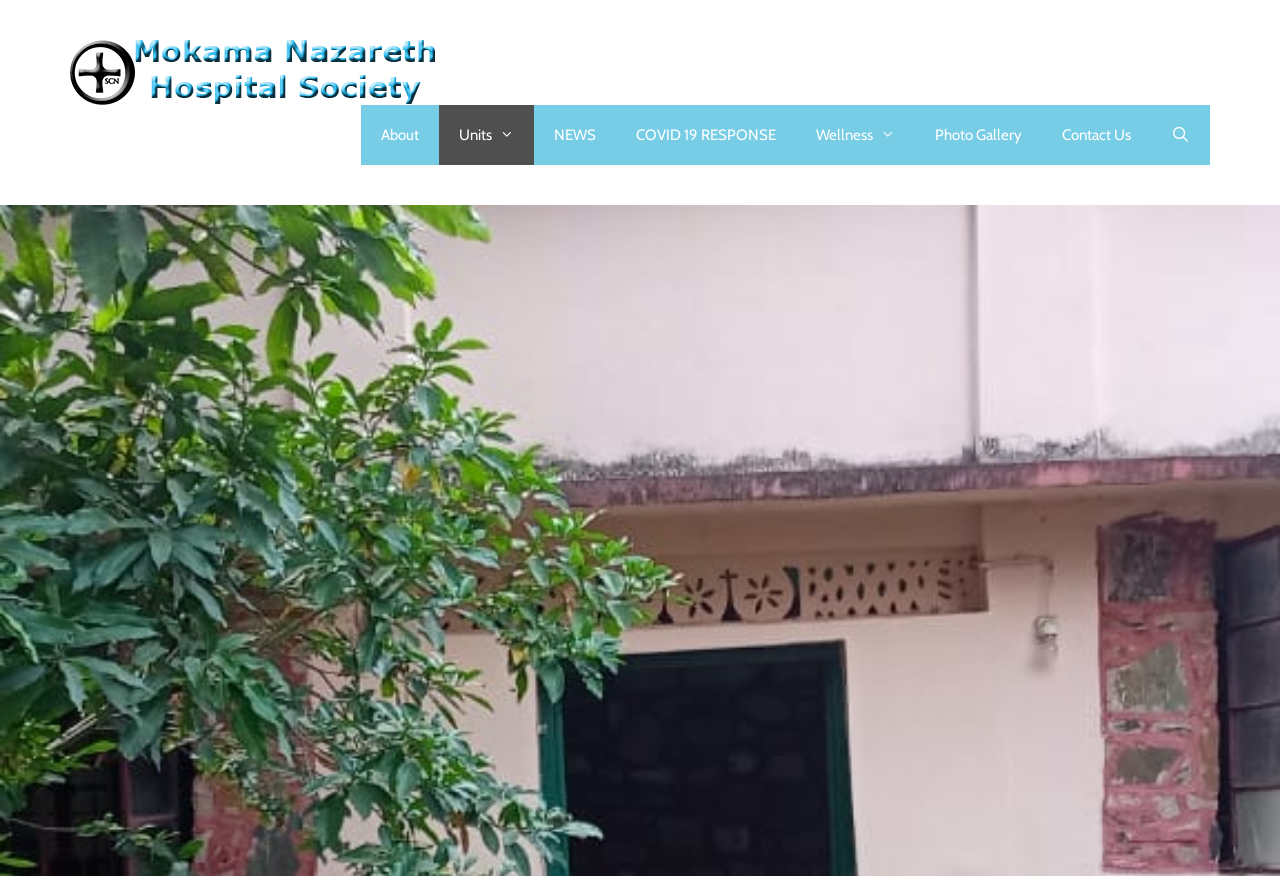Please determine the bounding box coordinates of the element's region to click in order to carry out the following instruction: "read NEWS". The coordinates should be four float numbers between 0 and 1, i.e., [left, top, right, bottom].

[0.417, 0.12, 0.481, 0.188]